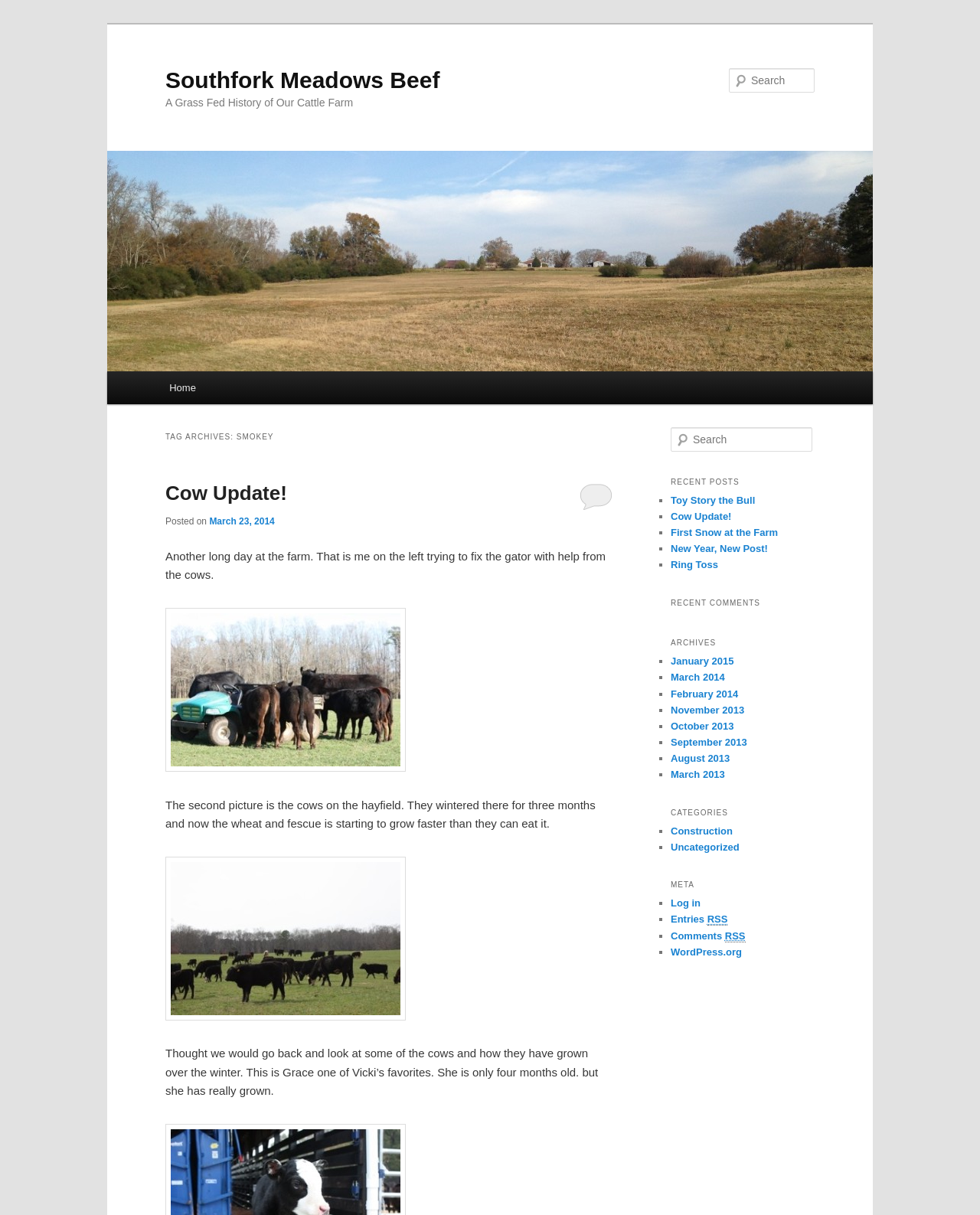Identify the bounding box coordinates necessary to click and complete the given instruction: "Go to home page".

[0.16, 0.305, 0.212, 0.333]